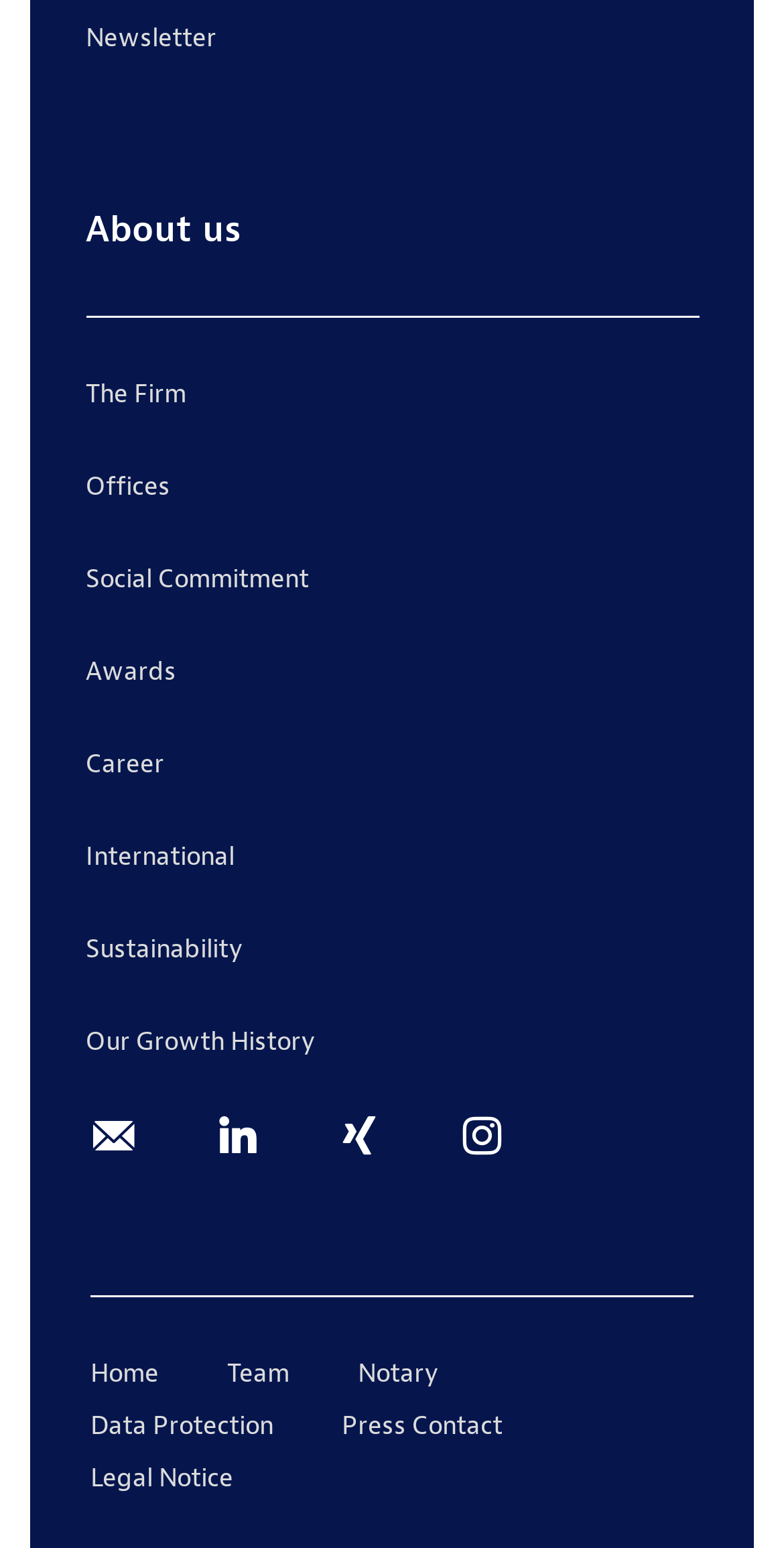Determine the bounding box coordinates of the clickable region to carry out the instruction: "learn about the firm".

[0.109, 0.225, 0.891, 0.285]